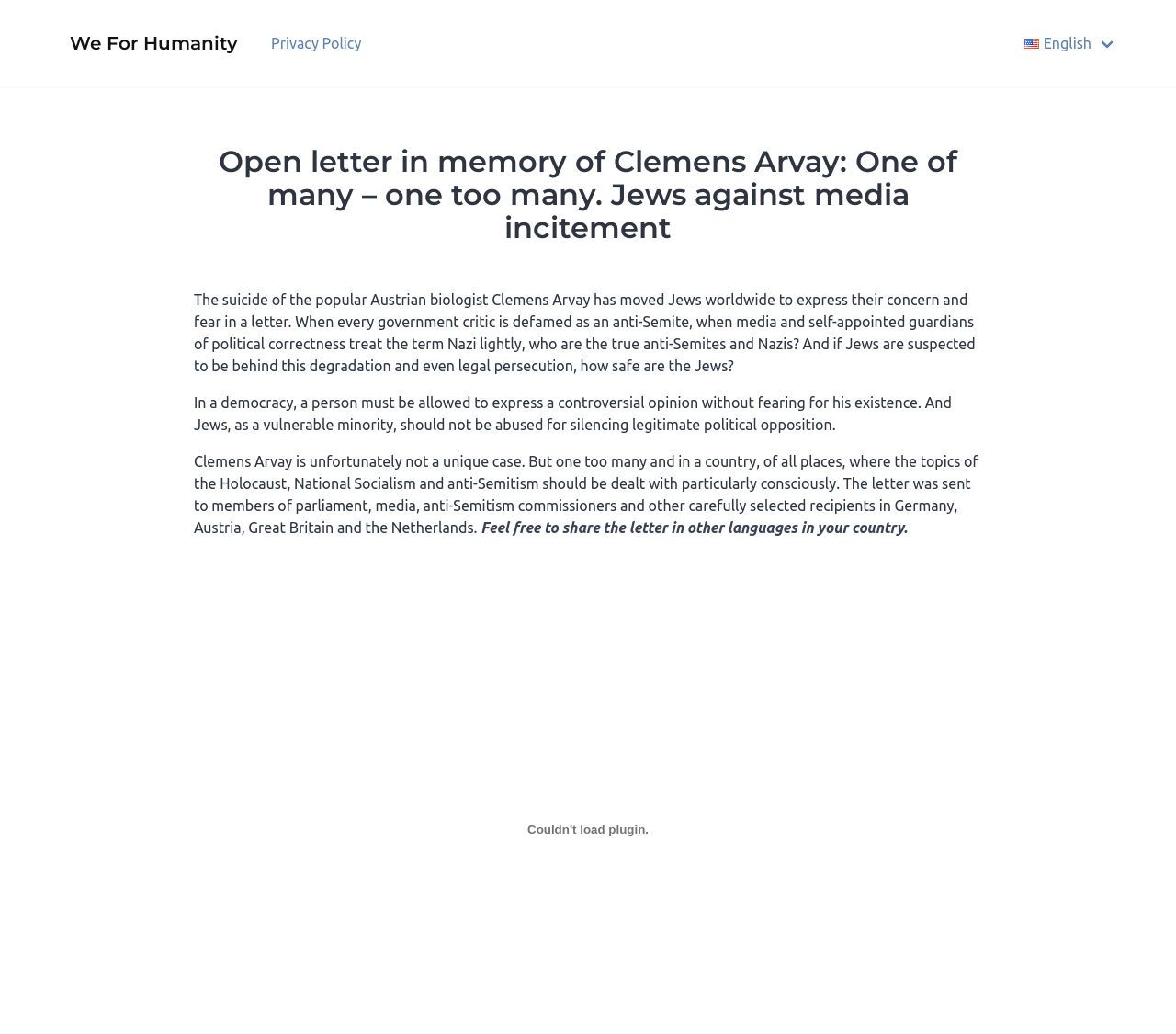Provide a brief response to the question below using a single word or phrase: 
What is the language of the webpage?

English